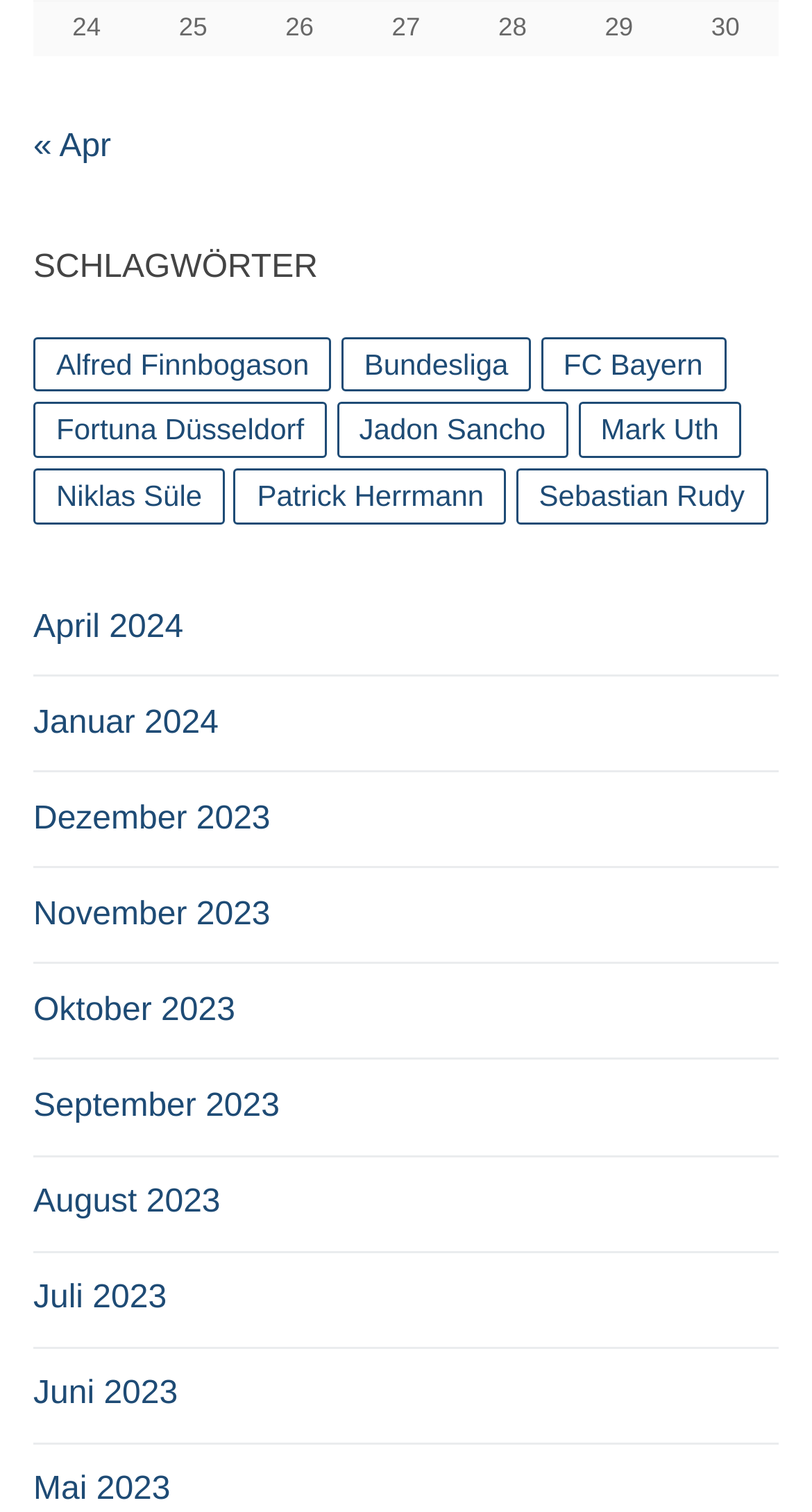Please determine the bounding box coordinates for the UI element described here. Use the format (top-left x, top-left y, bottom-right x, bottom-right y) with values bounded between 0 and 1: Bundesliga

[0.42, 0.223, 0.654, 0.259]